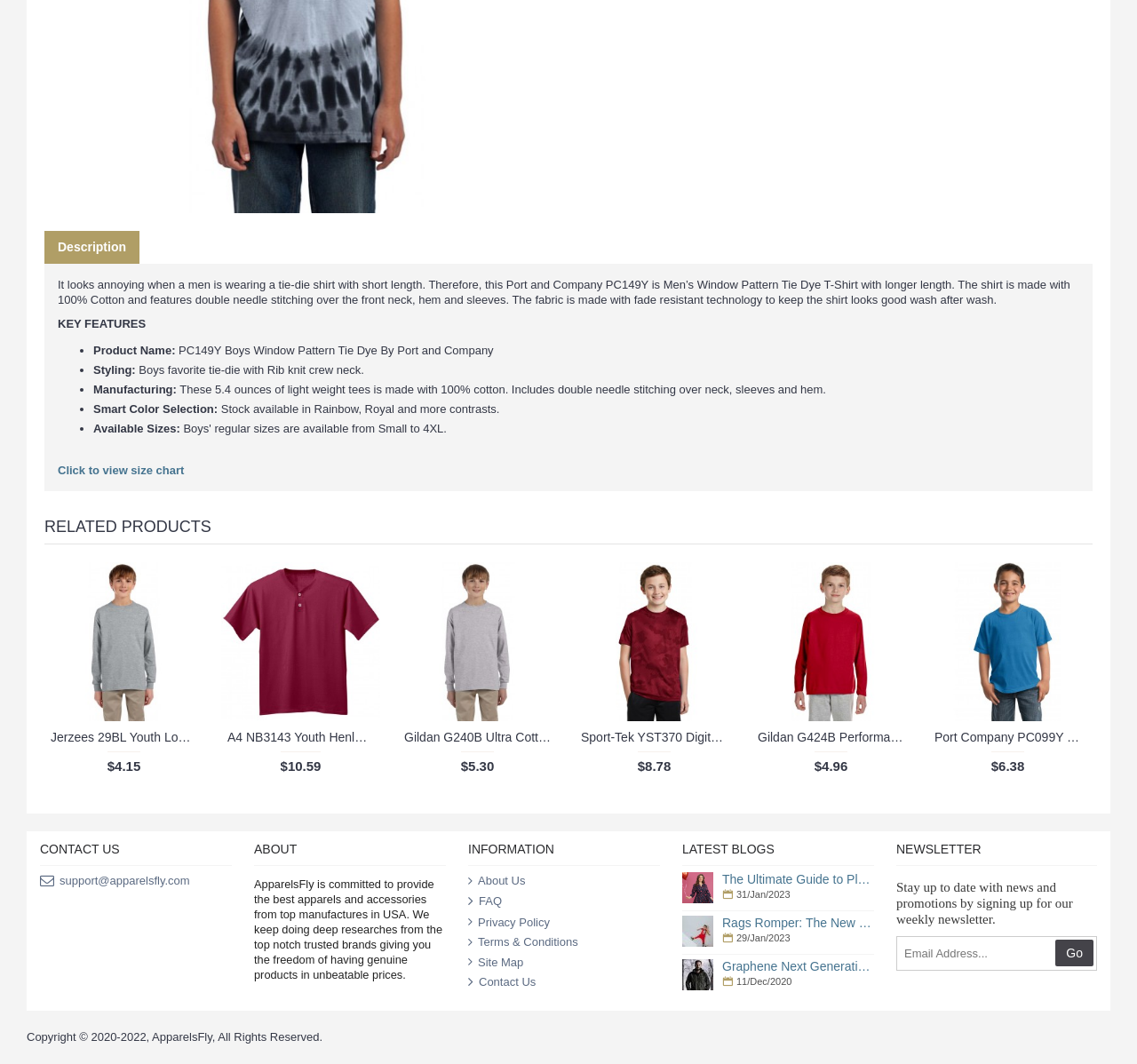Given the element description "Contact Us", identify the bounding box of the corresponding UI element.

[0.412, 0.917, 0.58, 0.932]